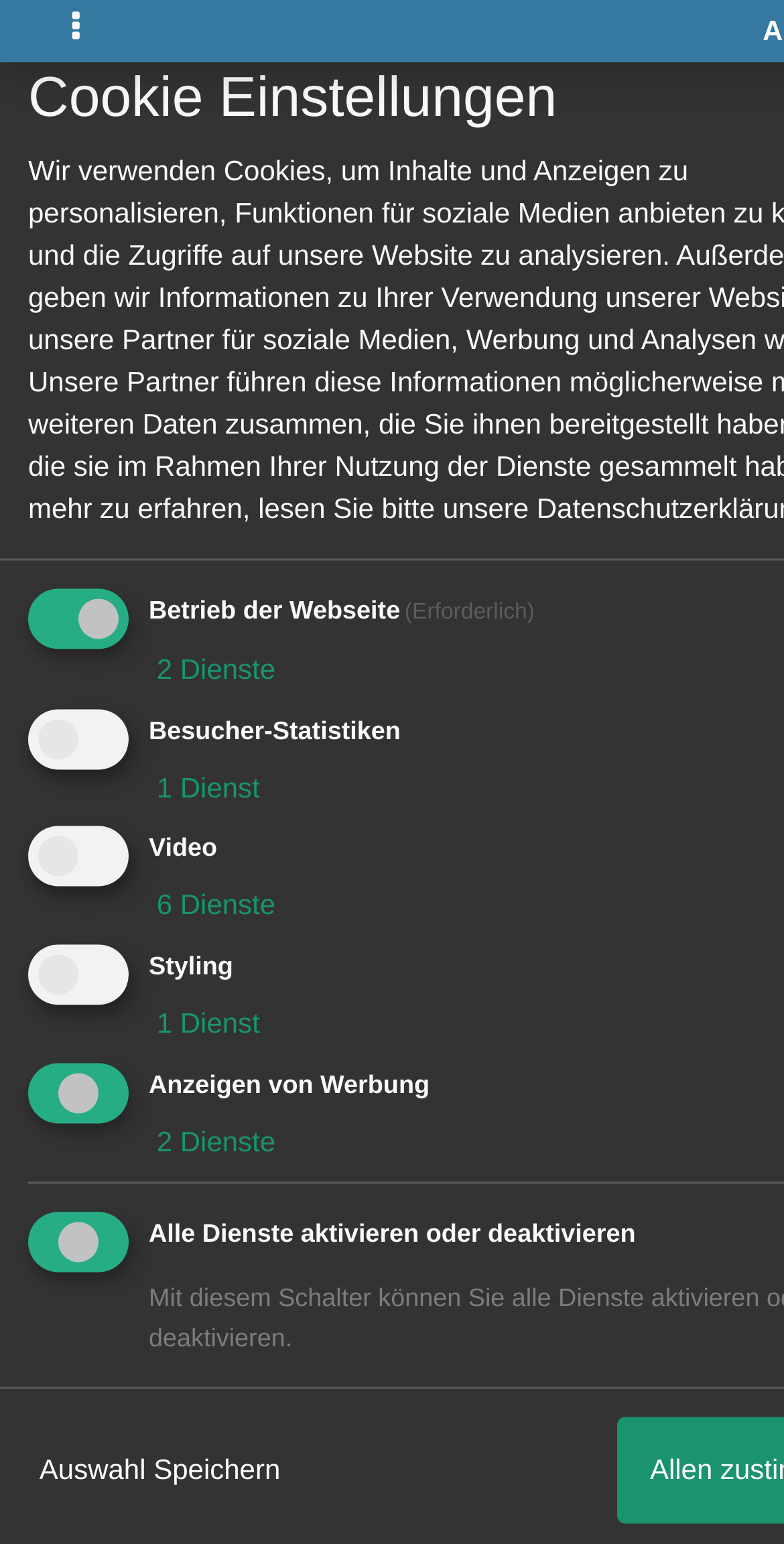Determine the bounding box for the UI element described here: "parent_node: Besucher-Statistiken aria-describedby="purpose-item-analytics-description"".

[0.036, 0.459, 0.164, 0.498]